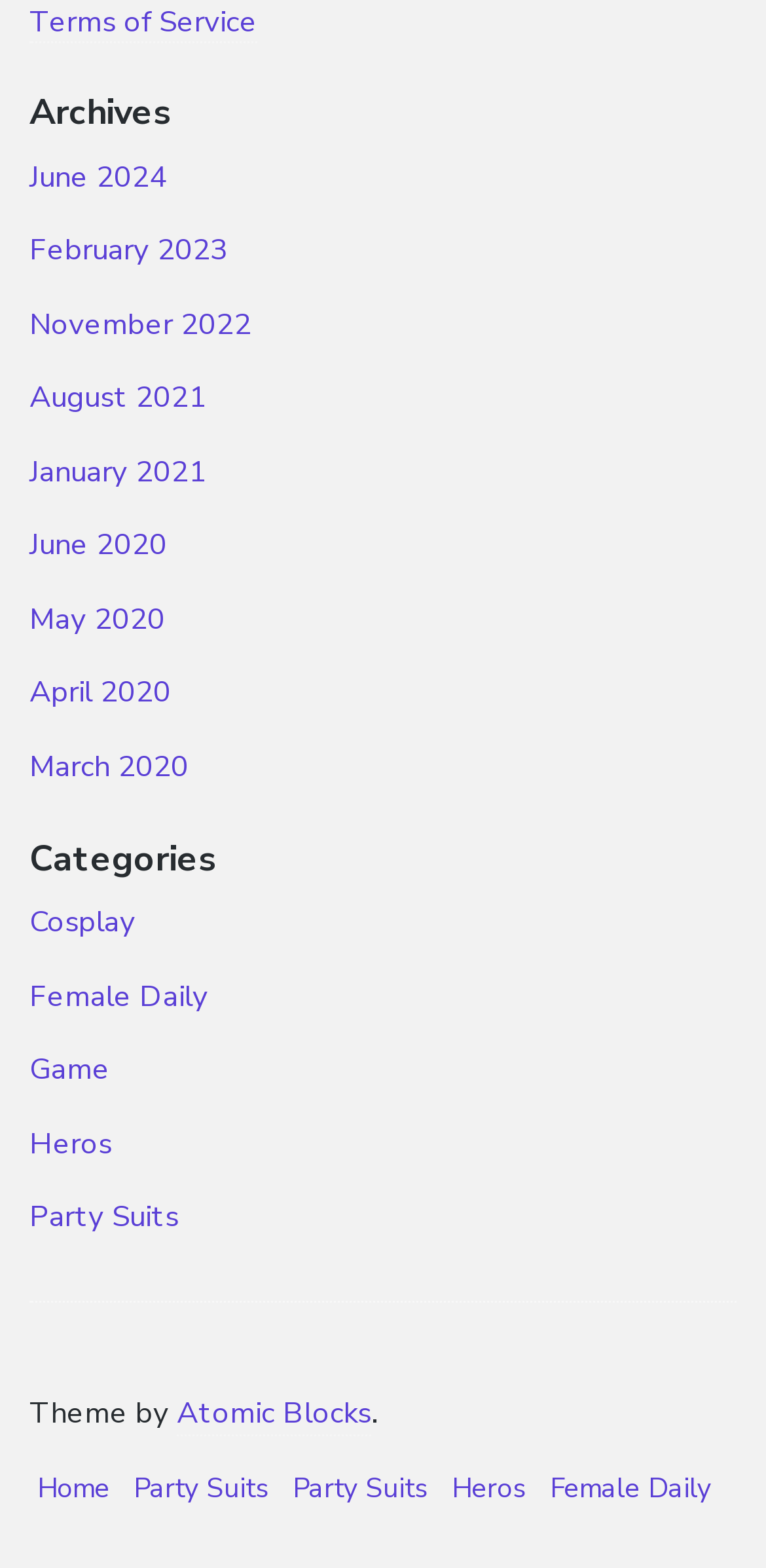Determine the bounding box coordinates of the clickable element to achieve the following action: 'visit Cosplay page'. Provide the coordinates as four float values between 0 and 1, formatted as [left, top, right, bottom].

[0.038, 0.575, 0.177, 0.6]